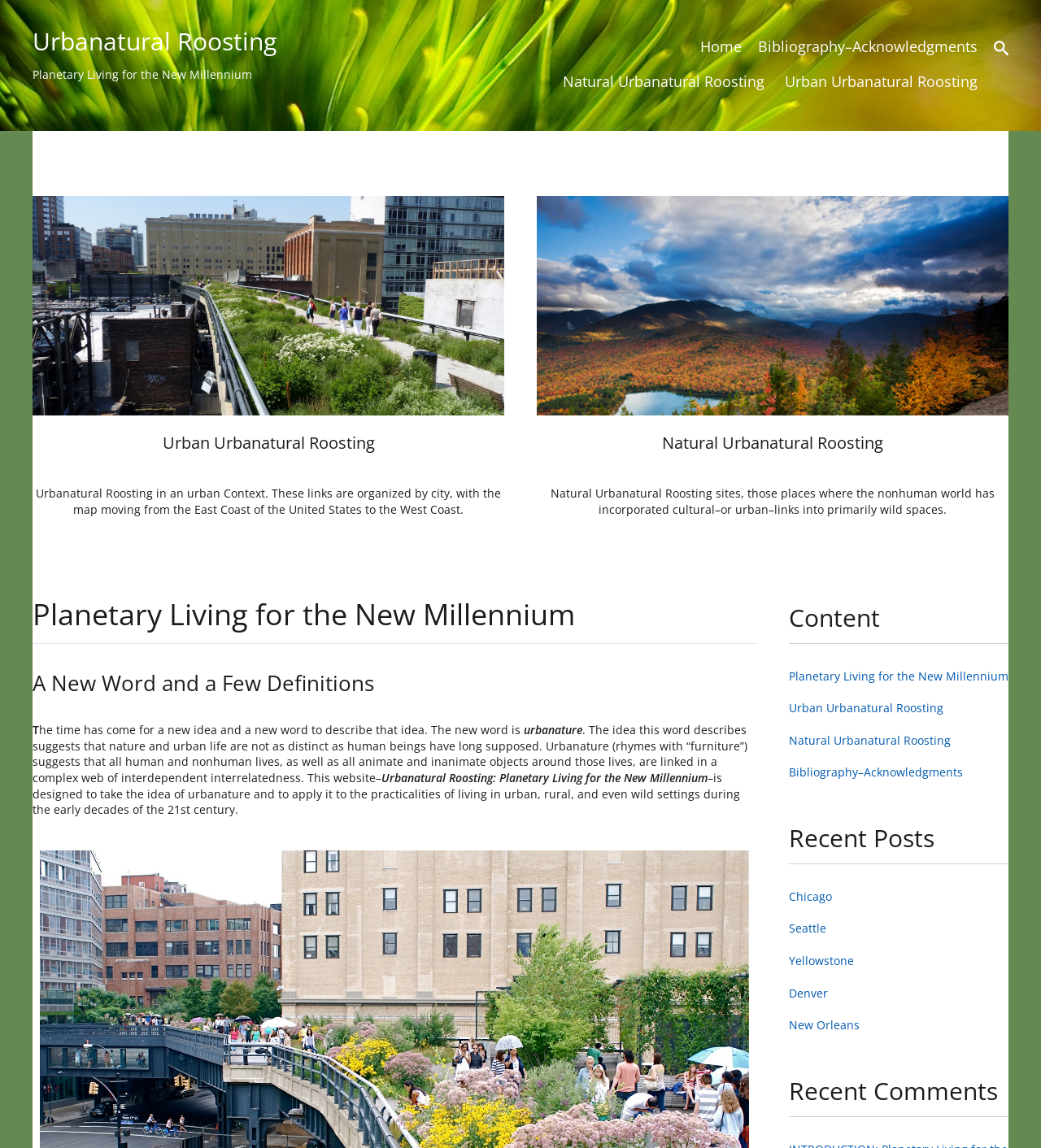Deliver a detailed narrative of the webpage's visual and textual elements.

The webpage is titled "Urbanatural Roosting | Planetary Living for the New Millennium" and appears to be a website focused on exploring the intersection of urban and natural environments. 

At the top of the page, there are two headings: "Urbanatural Roosting" and "Planetary Living for the New Millennium". Below these headings, there is a link to "Skip to content". 

On the top-right side of the page, there are several links, including "Home", "Bibliography–Acknowledgments", "Natural Urbanatural Roosting", and "Urban Urbanatural Roosting". 

The main content of the page is divided into two sections. The left section contains a table with a link to "Urban Urbanatural Roosting" and an image related to this topic. Below this, there is a paragraph of text describing Urbanatural Roosting in an urban context. 

The right section also contains a table with a link to "Natural Urbanatural Roosting" and an image related to this topic. Below this, there is a paragraph of text describing Natural Urbanatural Roosting sites. 

Further down the page, there are several headings, including "Planetary Living for the New Millennium", "A New Word and a Few Definitions", and "Content". The text under these headings discusses the concept of "urbanature" and its application to living in urban, rural, and wild settings. 

On the right side of the page, there are links to "Planetary Living for the New Millennium", "Urban Urbanatural Roosting", "Natural Urbanatural Roosting", and "Bibliography–Acknowledgments". Below these links, there are headings for "Recent Posts" and "Recent Comments", with links to various cities and locations.